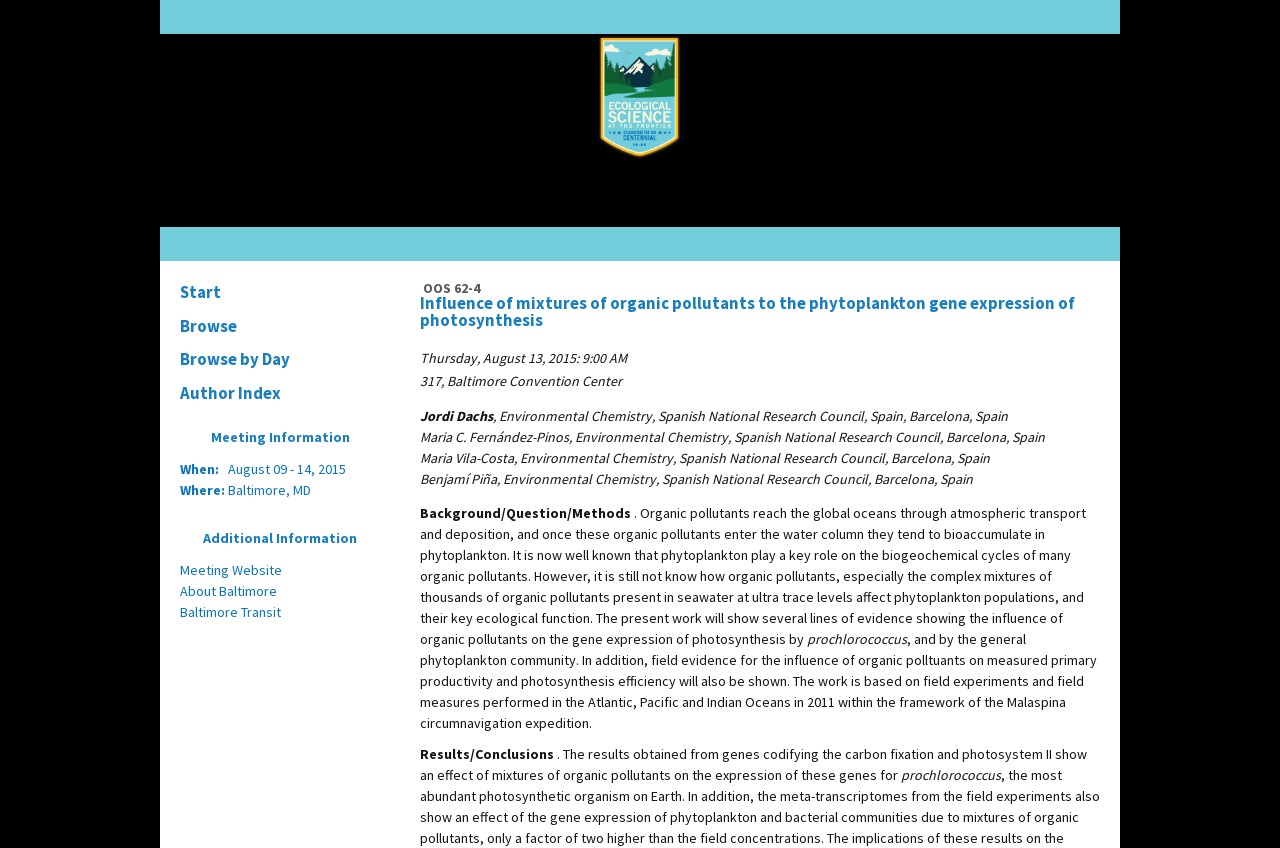What is the date of the presentation?
Using the image, respond with a single word or phrase.

Thursday, August 13, 2015